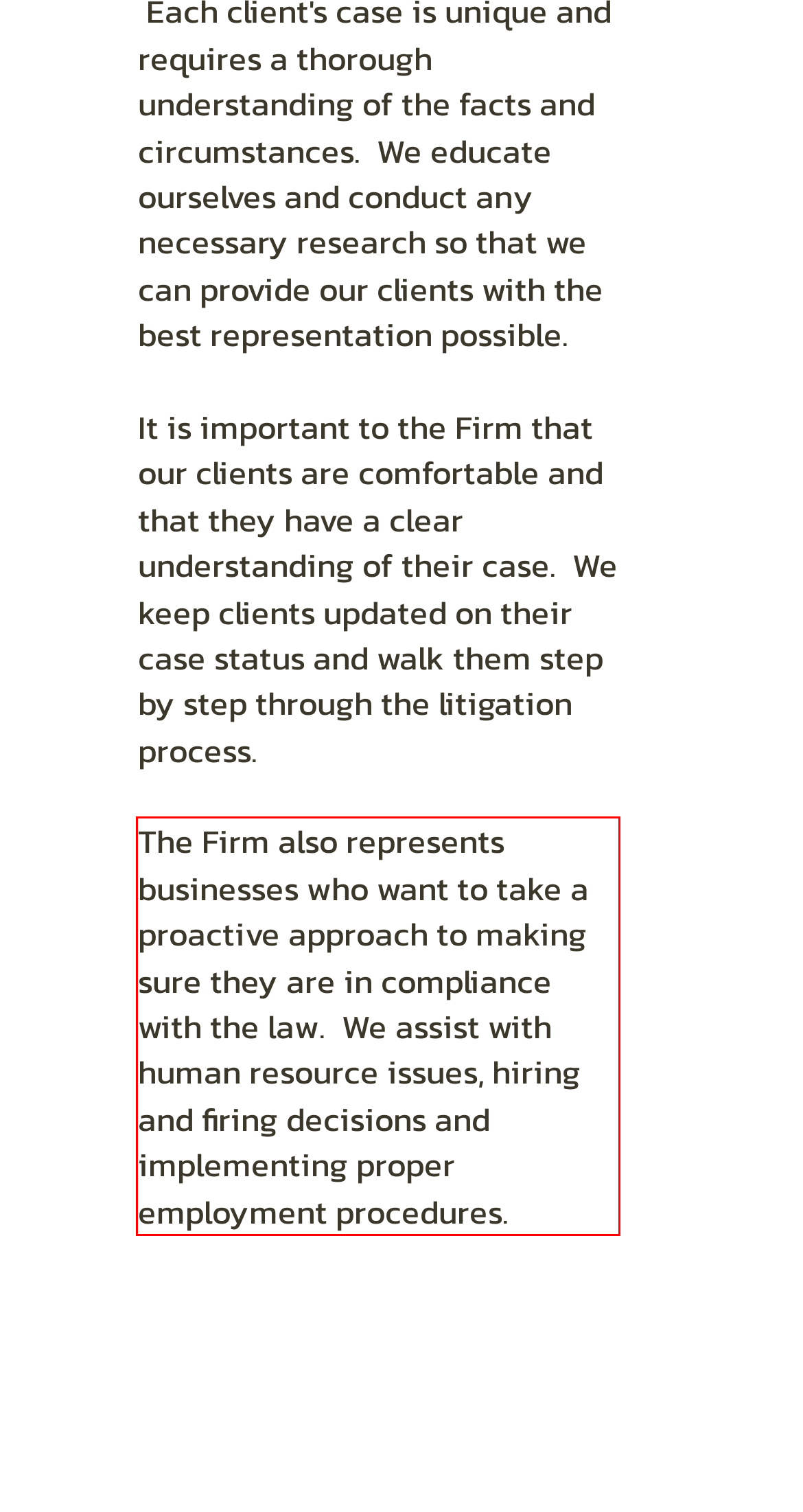Given a screenshot of a webpage, locate the red bounding box and extract the text it encloses.

The Firm also represents businesses who want to take a proactive approach to making sure they are in compliance with the law. We assist with human resource issues, hiring and firing decisions and implementing proper employment procedures.